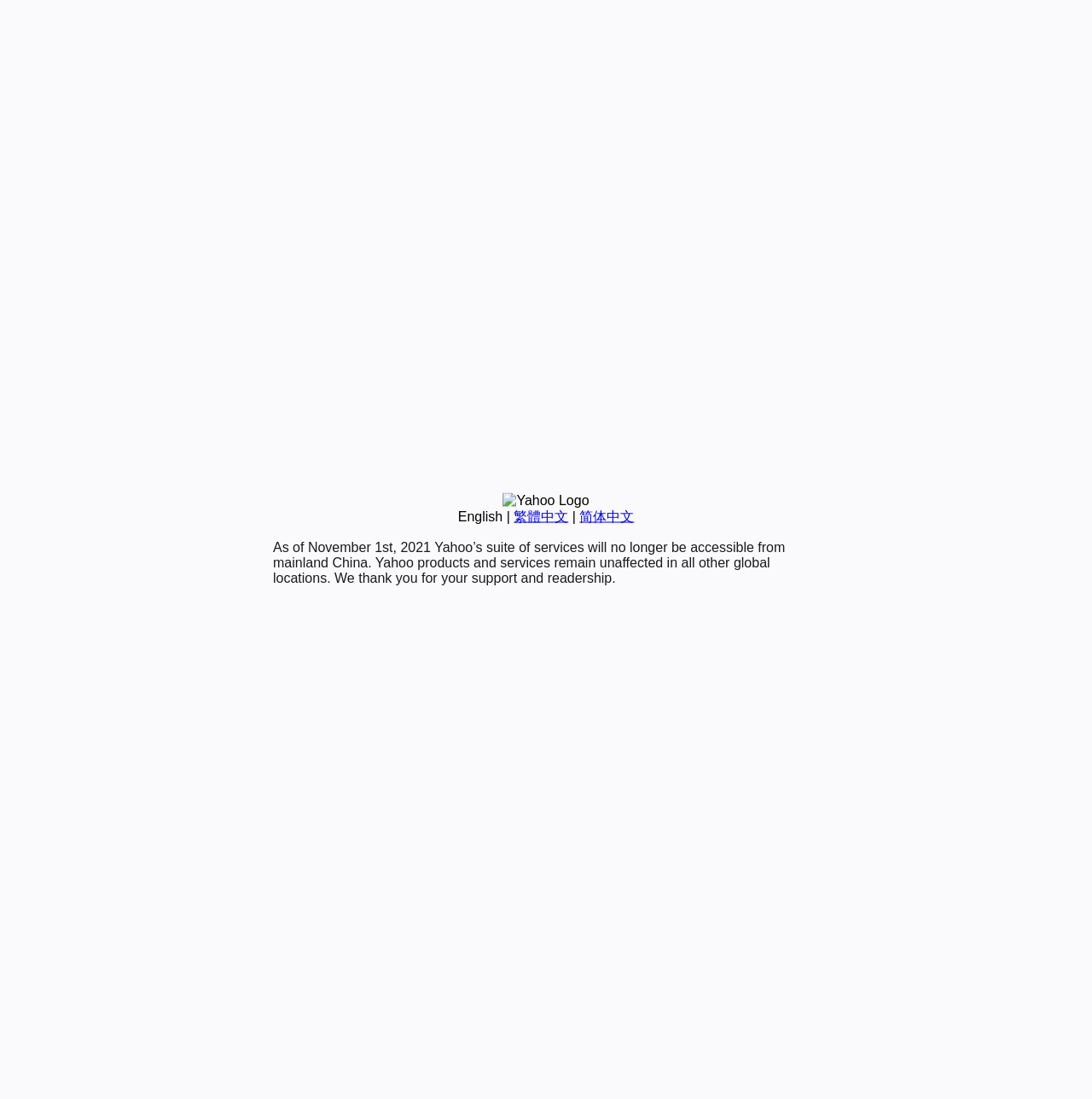Bounding box coordinates should be in the format (top-left x, top-left y, bottom-right x, bottom-right y) and all values should be floating point numbers between 0 and 1. Determine the bounding box coordinate for the UI element described as: 繁體中文

[0.47, 0.463, 0.52, 0.476]